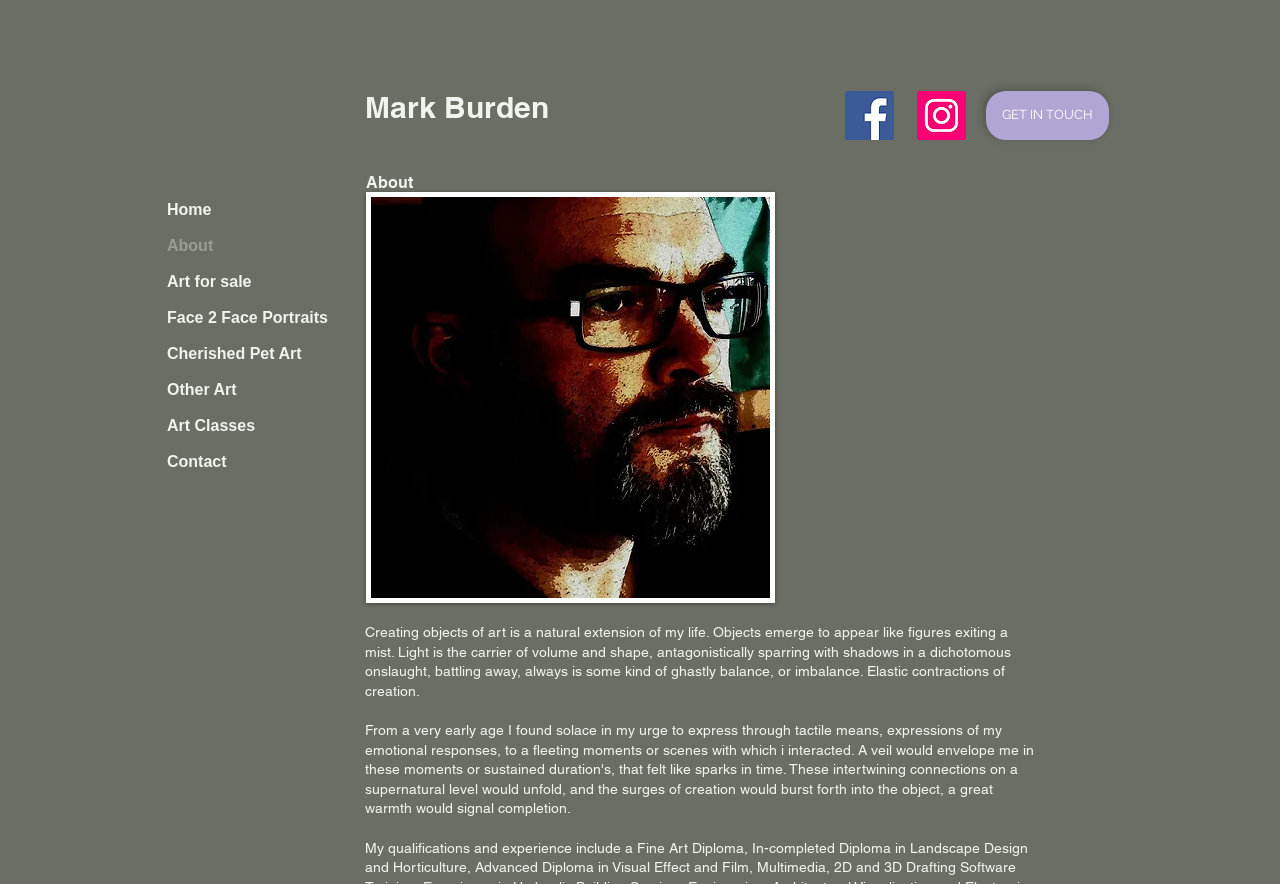Find and provide the bounding box coordinates for the UI element described with: "Cherished Pet Art".

[0.123, 0.38, 0.285, 0.421]